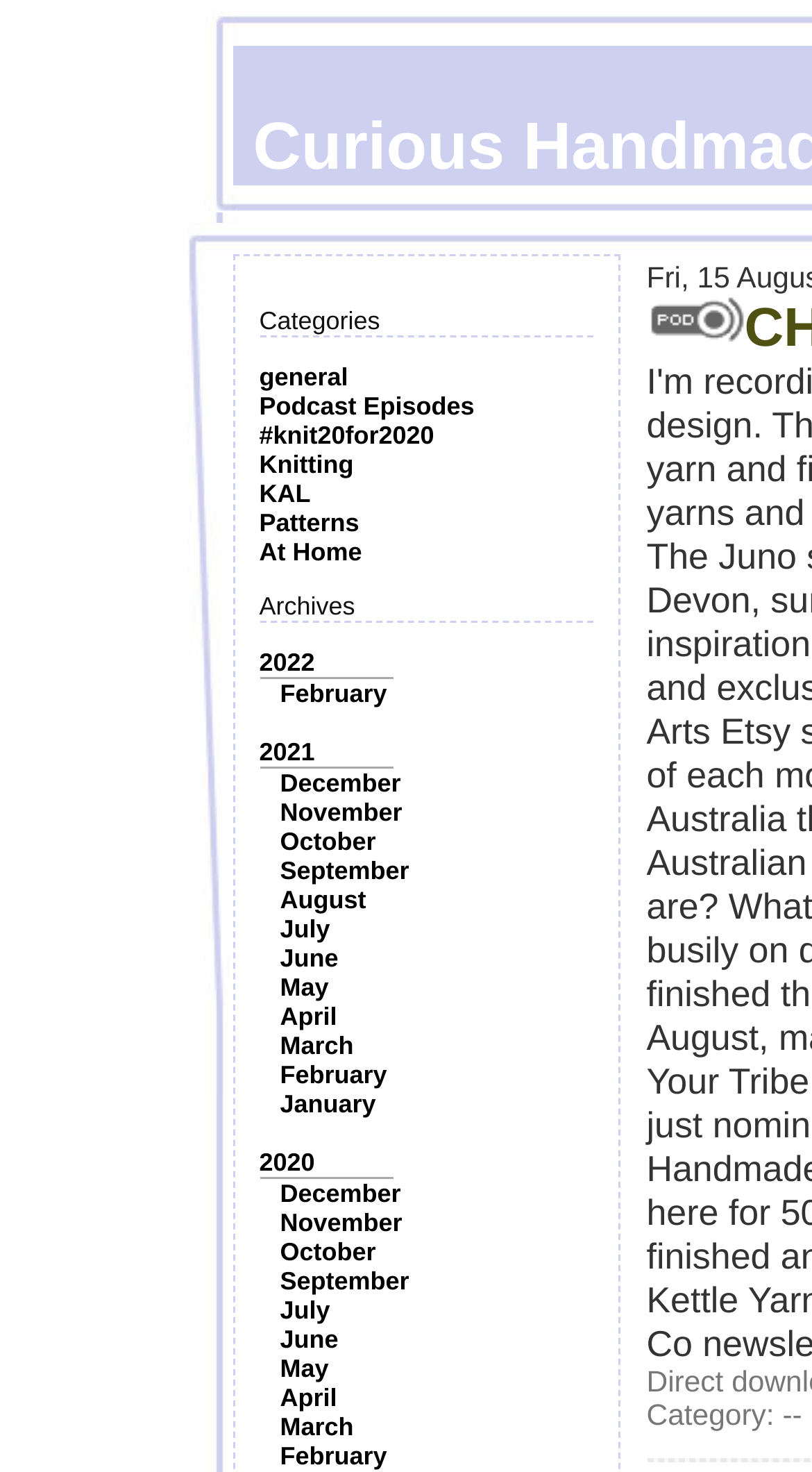Using the provided element description: "At Home", determine the bounding box coordinates of the corresponding UI element in the screenshot.

[0.319, 0.365, 0.446, 0.385]